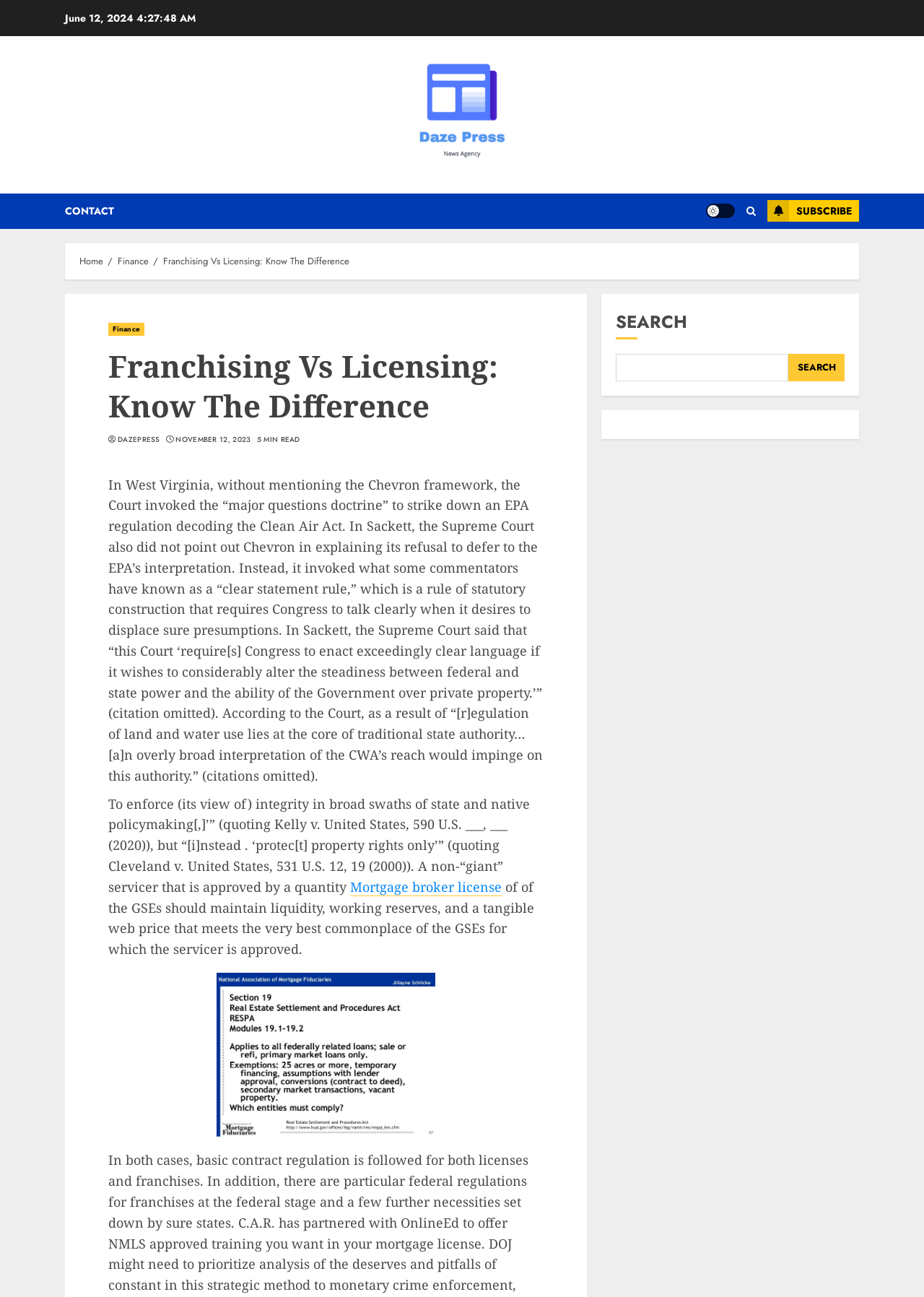What is the name of the website? Analyze the screenshot and reply with just one word or a short phrase.

Dazepress